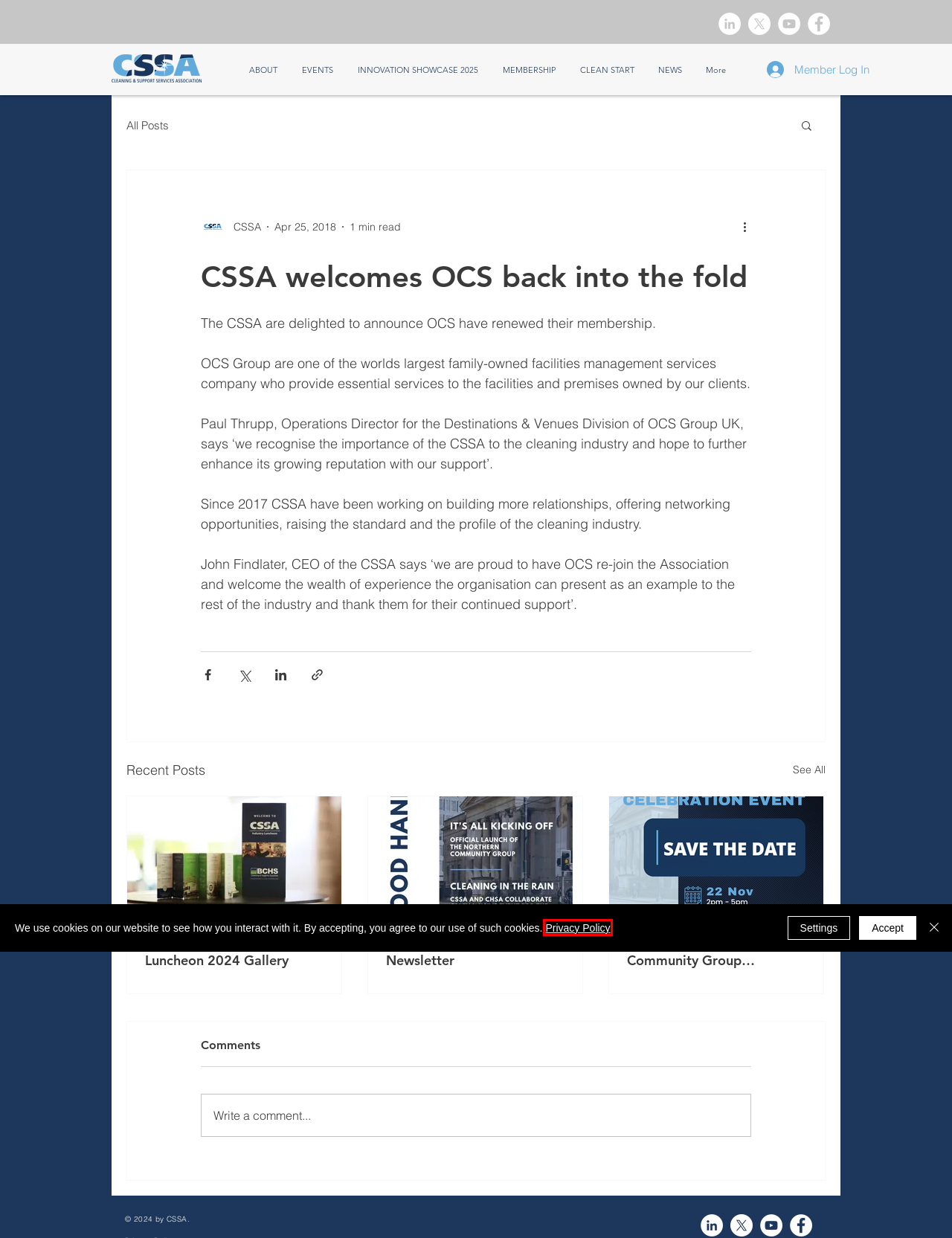You are provided with a screenshot of a webpage highlighting a UI element with a red bounding box. Choose the most suitable webpage description that matches the new page after clicking the element in the bounding box. Here are the candidates:
A. CSSA Savoy Industry Luncheon 2024 Gallery
B. EVENTS | CSSA
C. ABOUT CSSA | Cleaning & Support Services Association
D. CSSA NEWS | Cleaning & Support Services Association
E. Spring 23/24 Northern Newsletter
F. Cleaning & Support Services Association (CSSA)
G. Save the Date: Northern Community Group Celebration Event
H. CLEAN START | CSSA

F